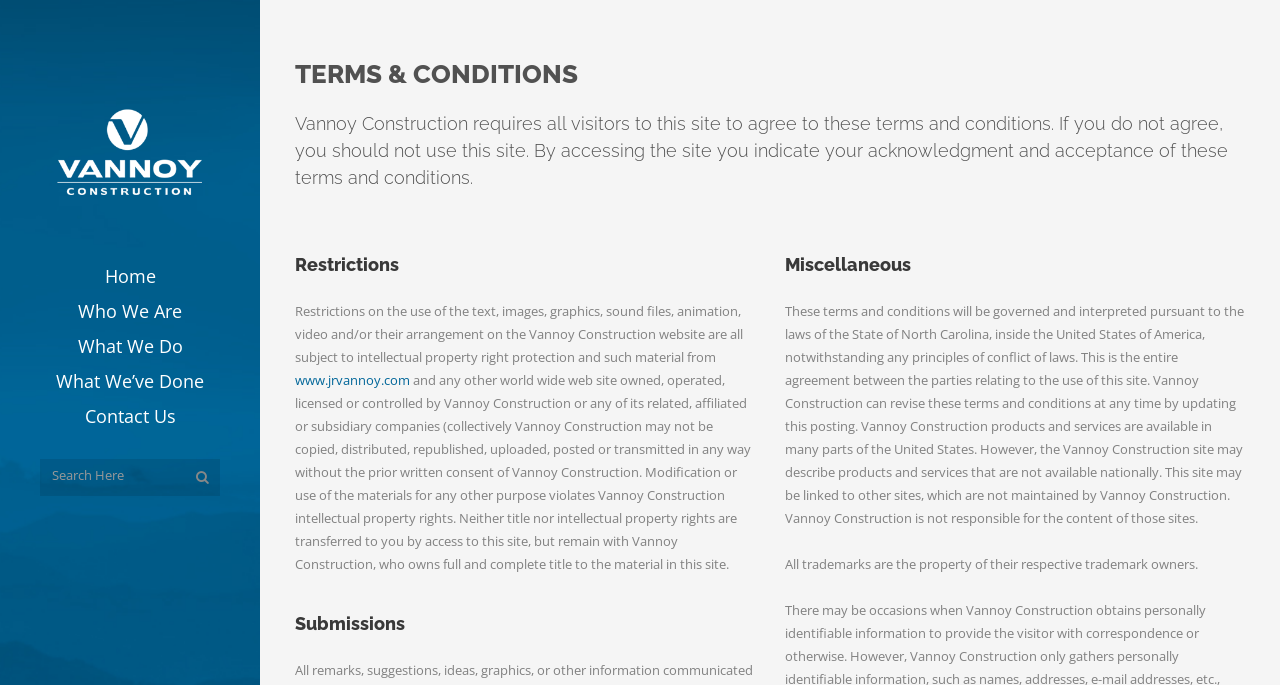Pinpoint the bounding box coordinates of the area that should be clicked to complete the following instruction: "Visit the Who We Are page". The coordinates must be given as four float numbers between 0 and 1, i.e., [left, top, right, bottom].

[0.031, 0.429, 0.172, 0.48]